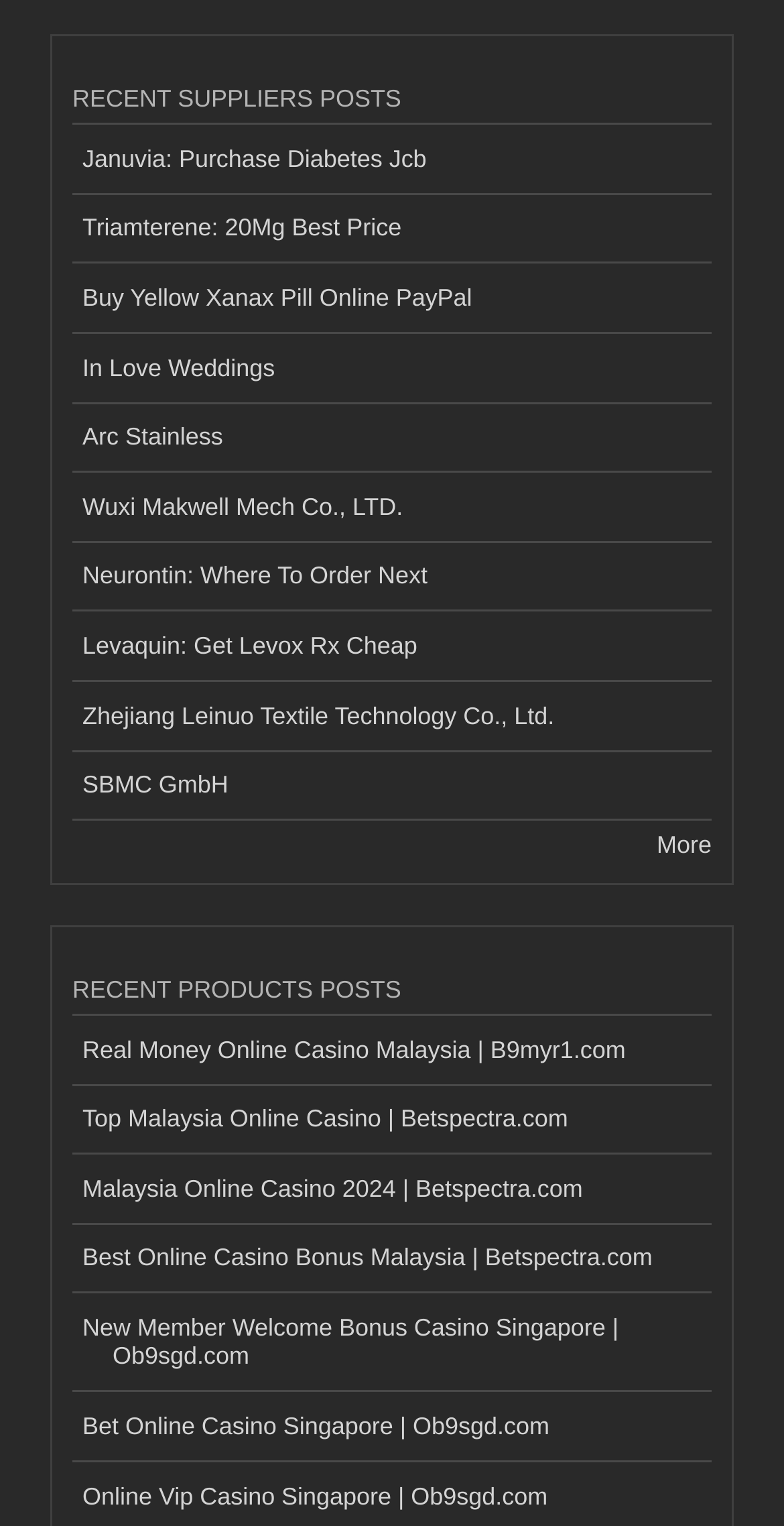How many product posts are there?
Look at the image and construct a detailed response to the question.

I counted the number of links under the 'RECENT PRODUCTS POSTS' heading, which are 7 in total.